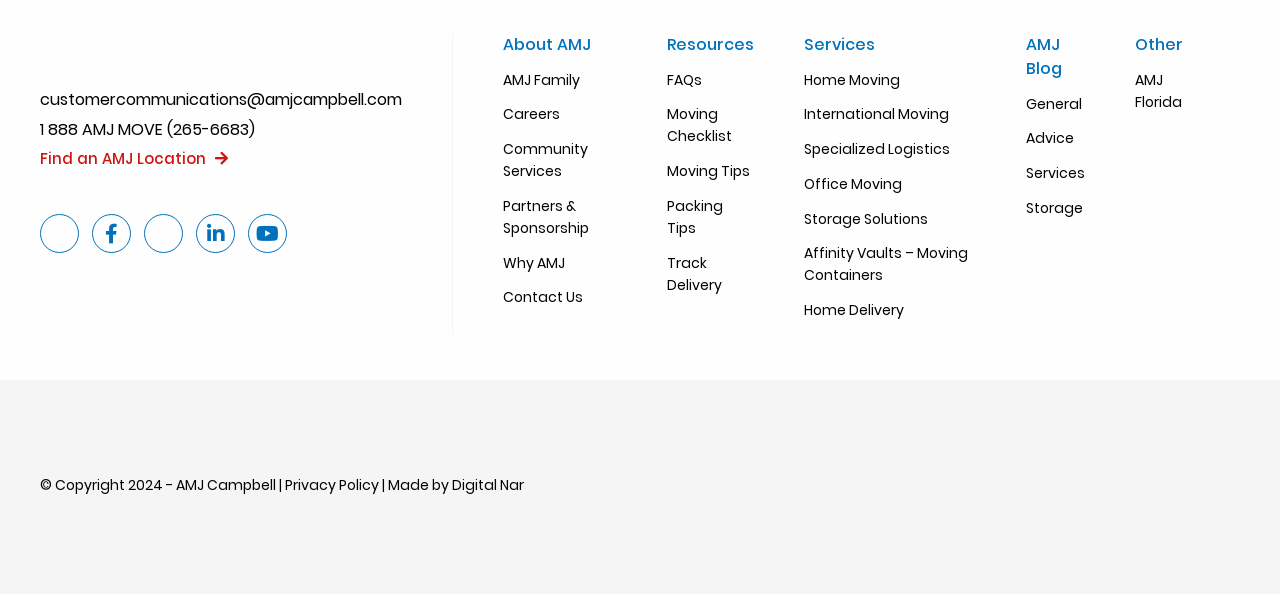Answer succinctly with a single word or phrase:
How many social media links are there?

5